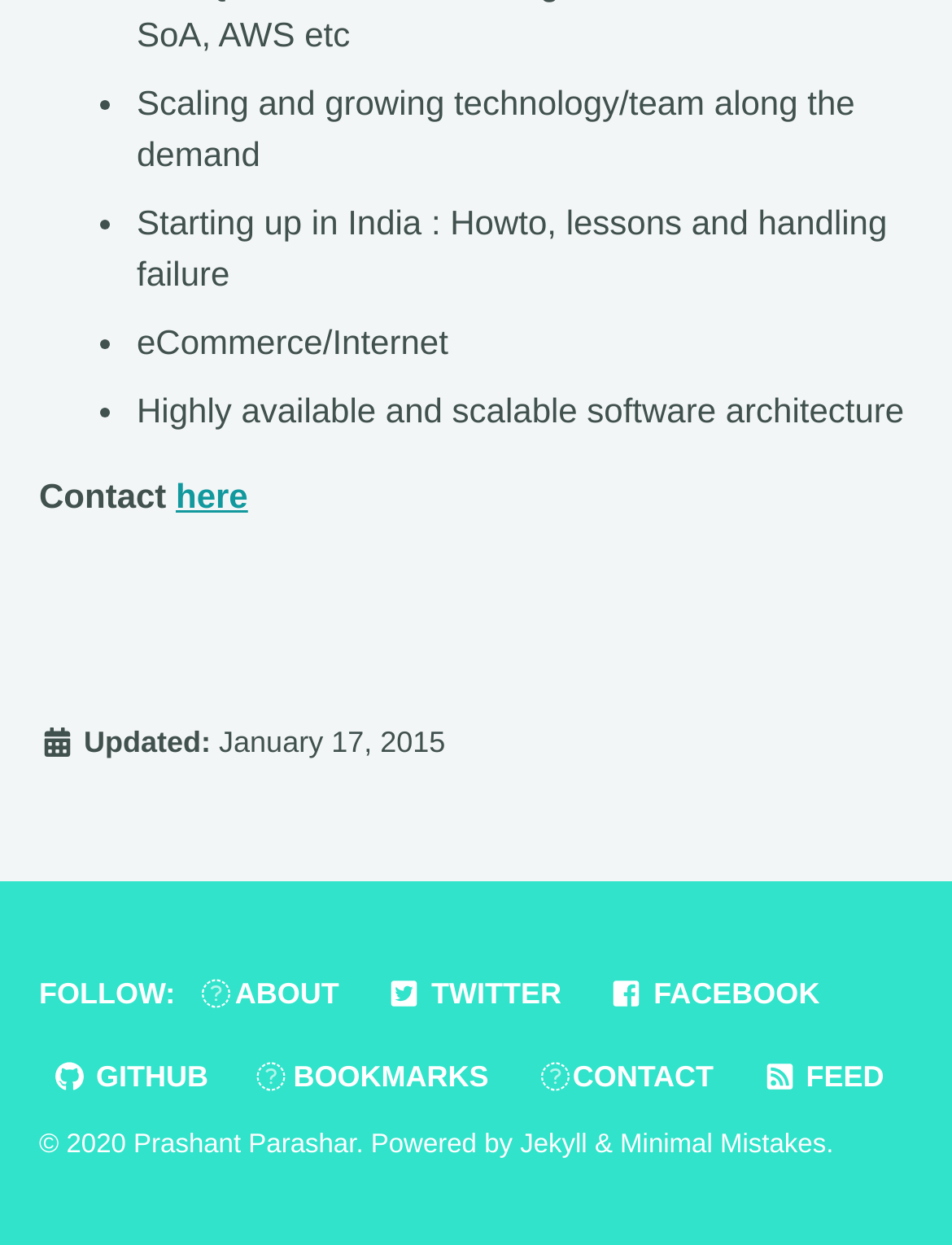Please identify the bounding box coordinates of the element that needs to be clicked to perform the following instruction: "Read the article about Desi Lydic's tattoos".

None